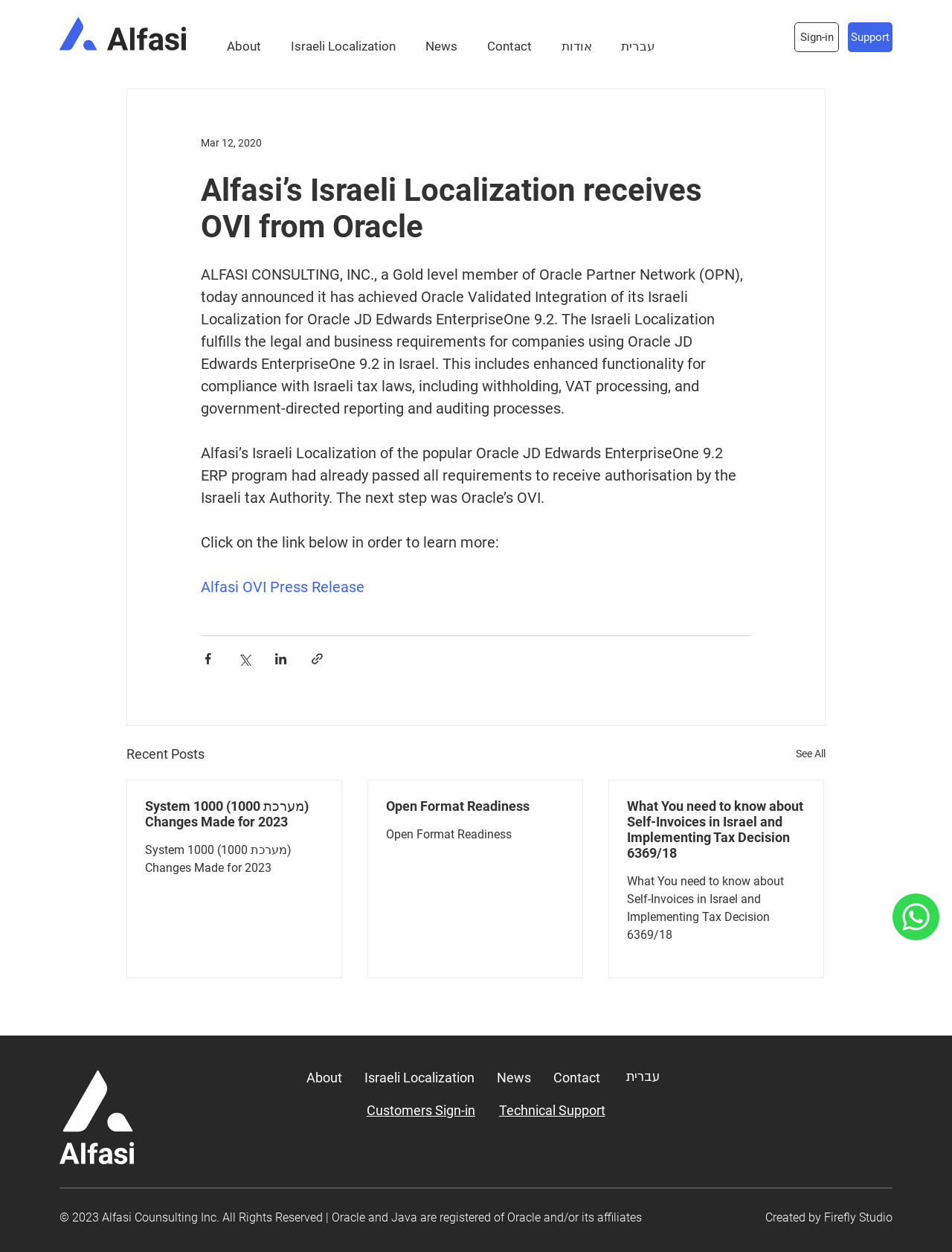Using the webpage screenshot and the element description Open Format ReadinessOpen Format Readiness, determine the bounding box coordinates. Specify the coordinates in the format (top-left x, top-left y, bottom-right x, bottom-right y) with values ranging from 0 to 1.

[0.387, 0.623, 0.612, 0.781]